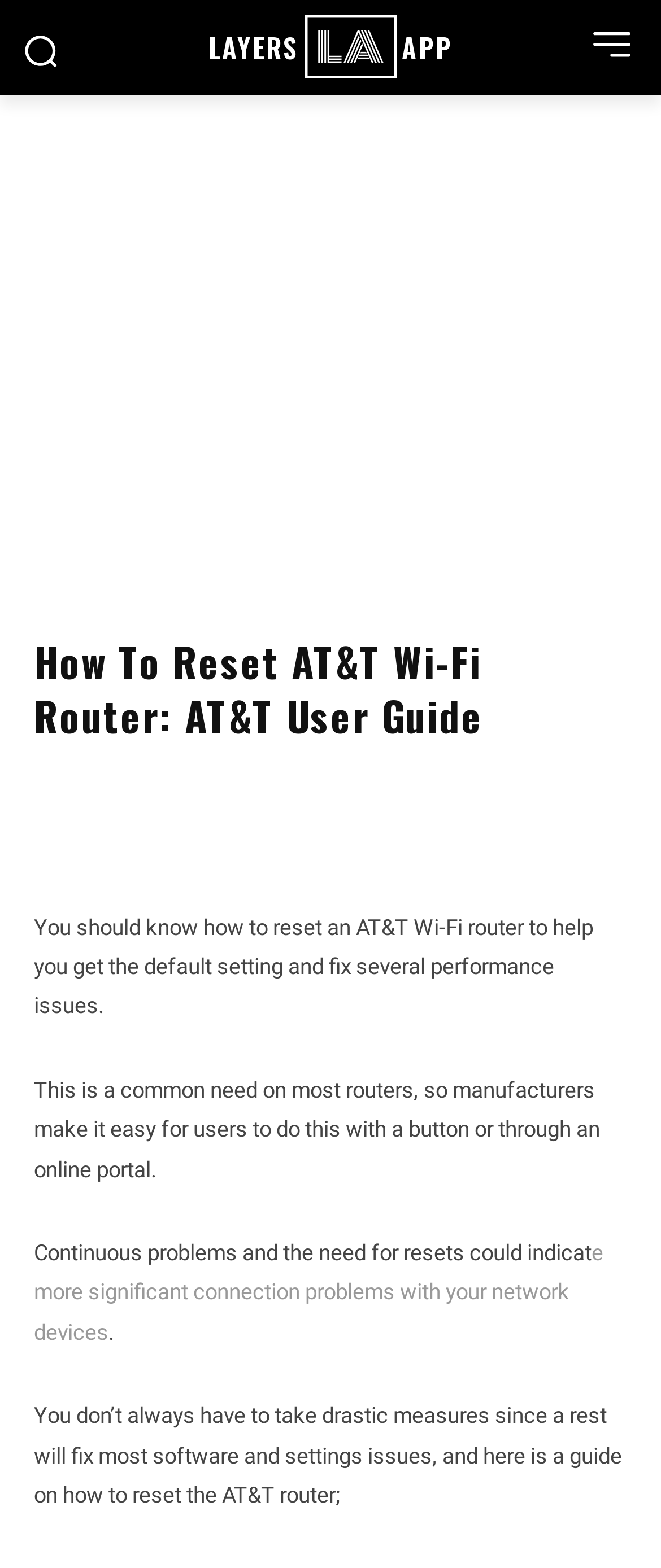Given the content of the image, can you provide a detailed answer to the question?
What might continuous problems and resets indicate?

According to the webpage, continuous problems and the need for resets could indicate more significant connection problems with network devices. This is mentioned in the third paragraph of the webpage.